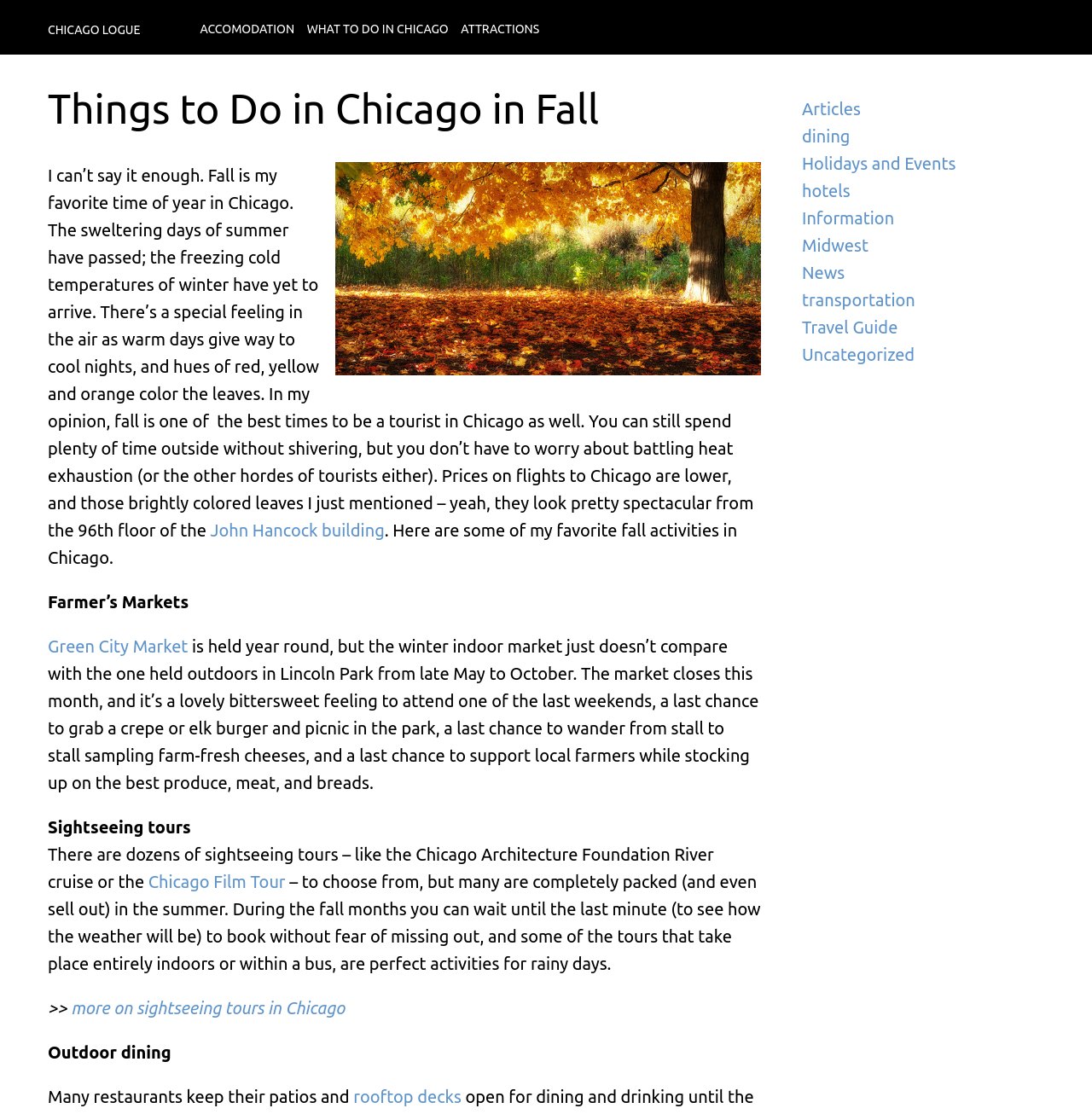Using the image as a reference, answer the following question in as much detail as possible:
What type of market is held in Lincoln Park?

The text states 'The market closes this month, and it’s a lovely bittersweet feeling to attend one of the last weekends, a last chance to grab a crepe or elk burger and picnic in the park, a last chance to wander from stall to stall sampling farm-fresh cheeses, and a last chance to support local farmers while stocking up on the best produce, meat, and breads.' which describes a Farmer's Market held in Lincoln Park.